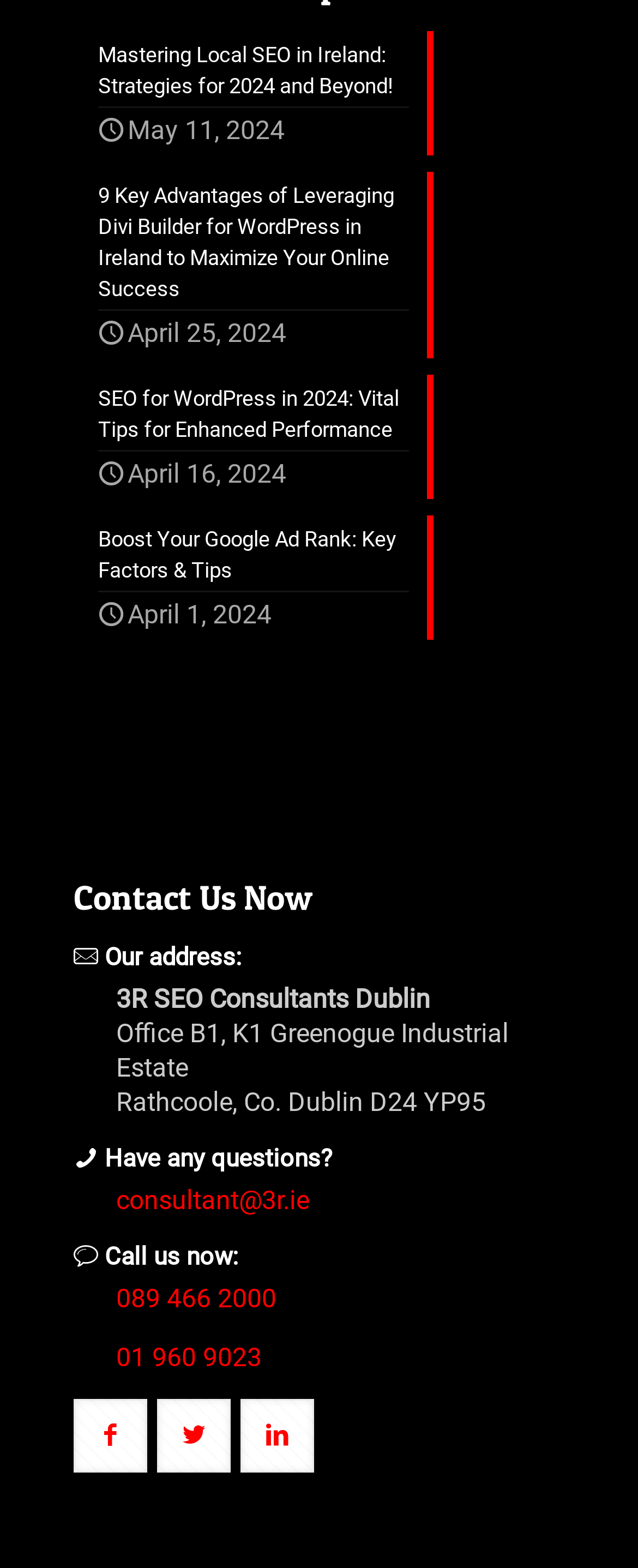Identify the bounding box for the UI element described as: "consultant@3r.ie". Ensure the coordinates are four float numbers between 0 and 1, formatted as [left, top, right, bottom].

[0.182, 0.756, 0.485, 0.775]